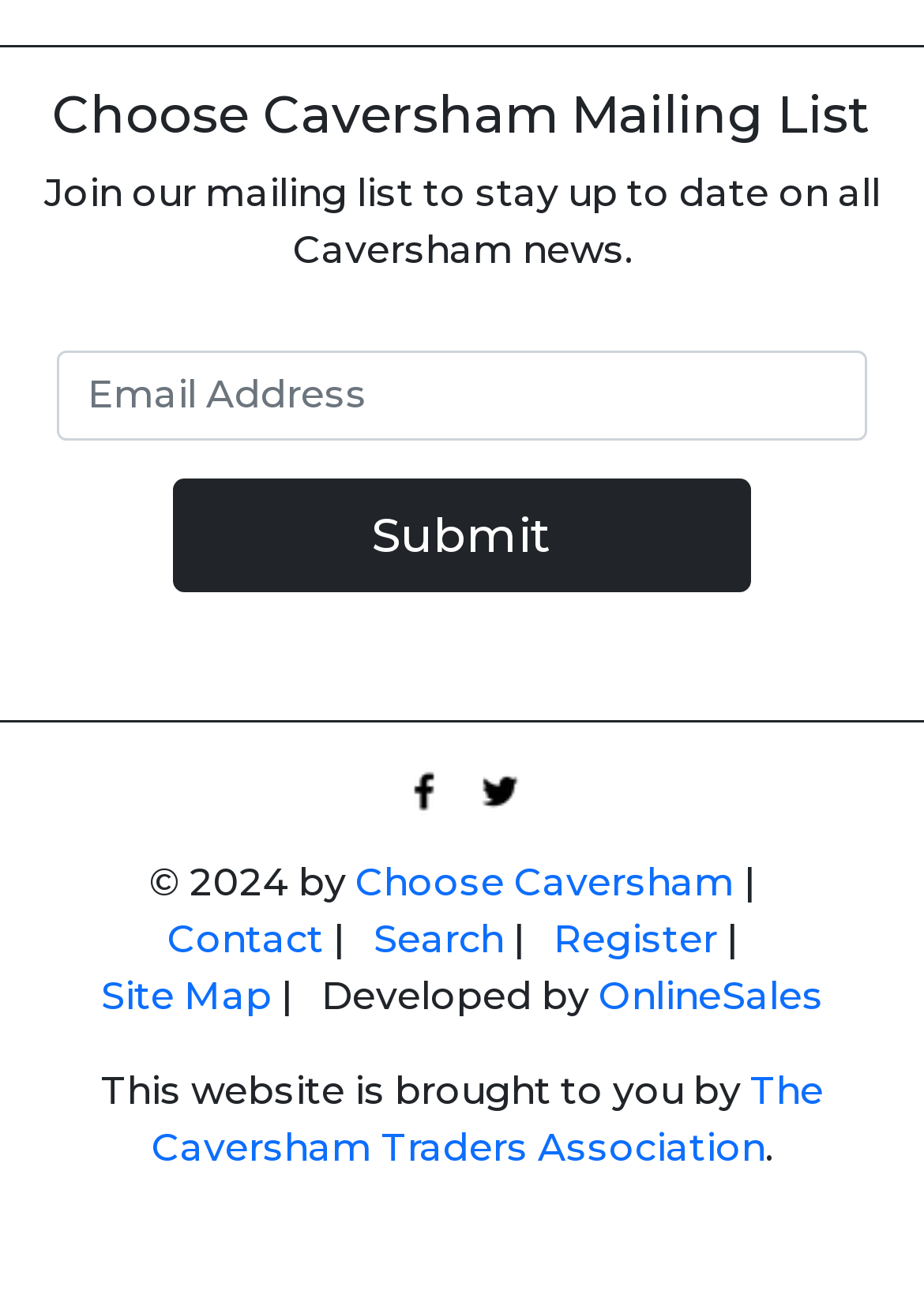Find the bounding box coordinates of the element to click in order to complete this instruction: "Search the website". The bounding box coordinates must be four float numbers between 0 and 1, denoted as [left, top, right, bottom].

[0.404, 0.711, 0.545, 0.745]